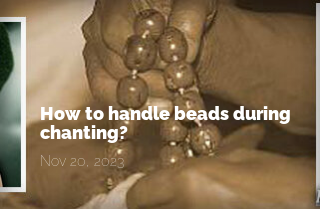Describe the image with as much detail as possible.

This image features a close-up view of hands skillfully handling prayer beads, typically used during chanting sessions in spiritual practices. The beads are prominently displayed, illustrating the technique of manipulation that is vital for effective meditation and chanting. Accompanying the image is the title, "How to handle beads during chanting?" indicating a focus on instructing practitioners in the traditional methods of managing their beads for enhanced spiritual connection. The date "Nov 20, 2023" suggests that this content is part of a more extensive discussion or blog post aimed at devotees seeking guidance on the practice of Japa, a form of repetitive chant.